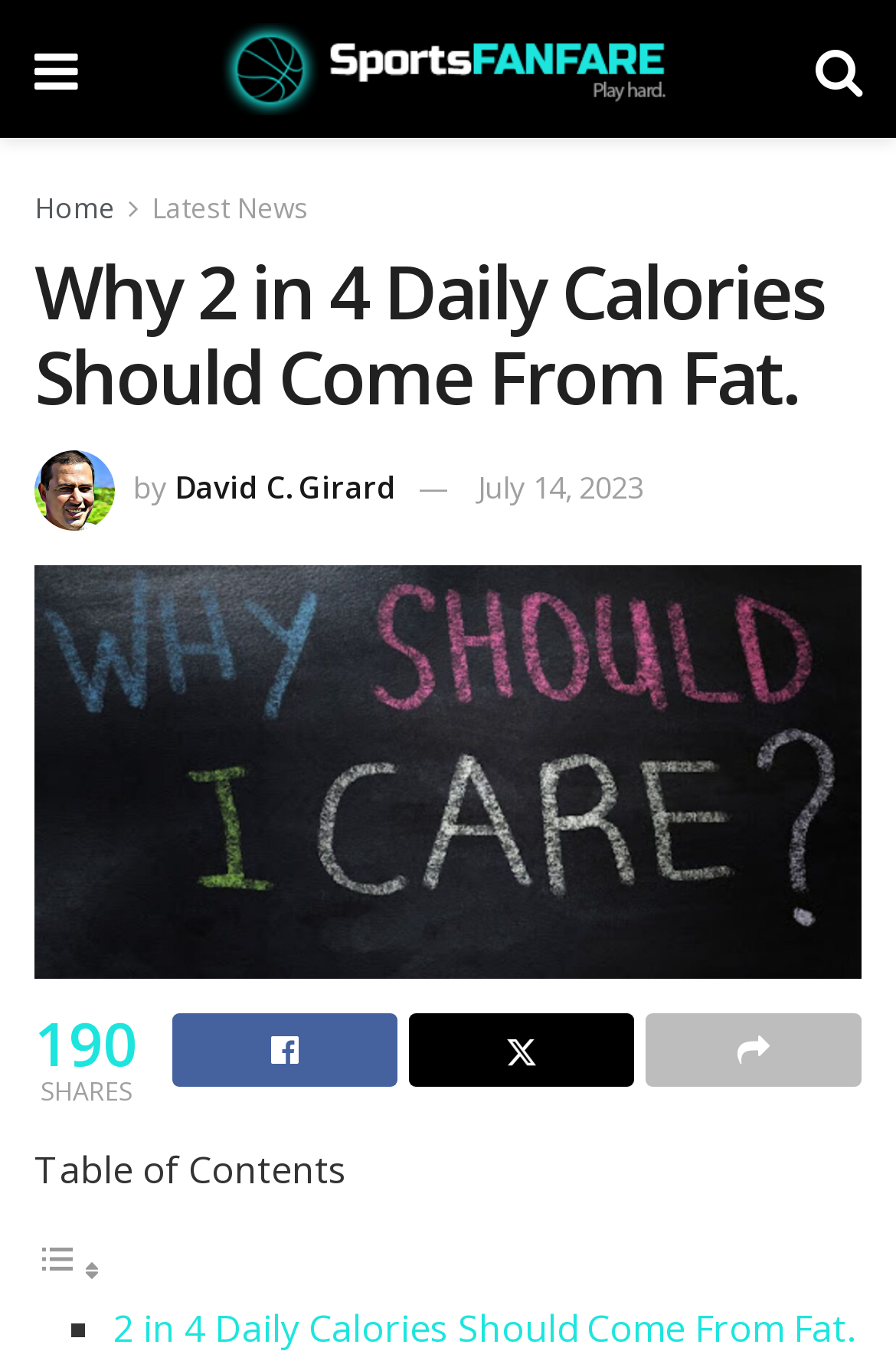How many shares does the article have?
Please describe in detail the information shown in the image to answer the question.

I found the number of shares by looking at the text below the article's content, where it says 'SHARES' followed by the number '190'. This suggests that the article has been shared 190 times.